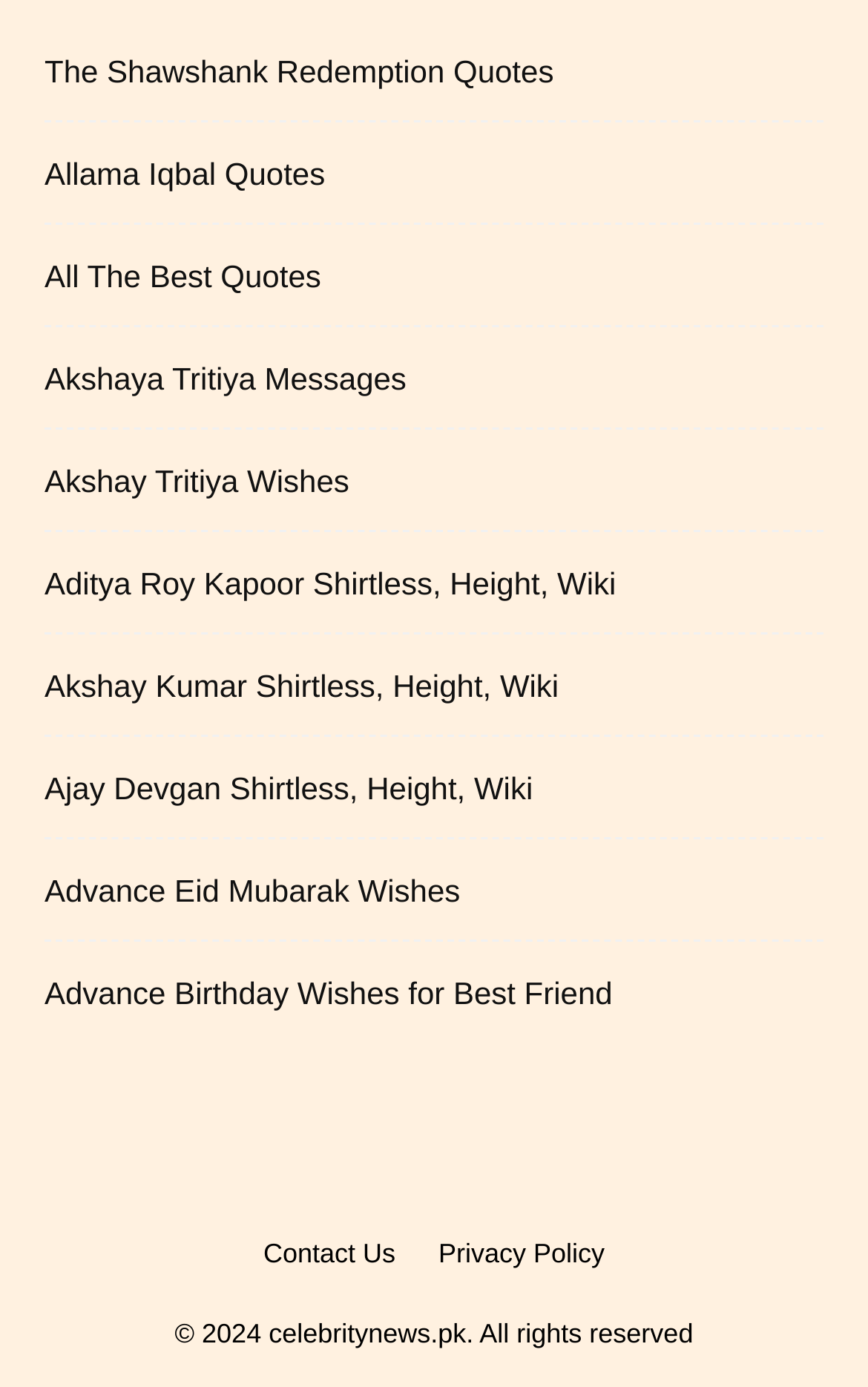Determine the bounding box coordinates of the element that should be clicked to execute the following command: "Get Advance Eid Mubarak Wishes".

[0.051, 0.626, 0.53, 0.659]